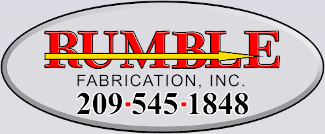Using the information from the screenshot, answer the following question thoroughly:
What is the background color of the logo?

The question asks about the background color of the logo. According to the caption, the logo is set against a light gray background, which helps it stand out, making the answer 'Light gray'.